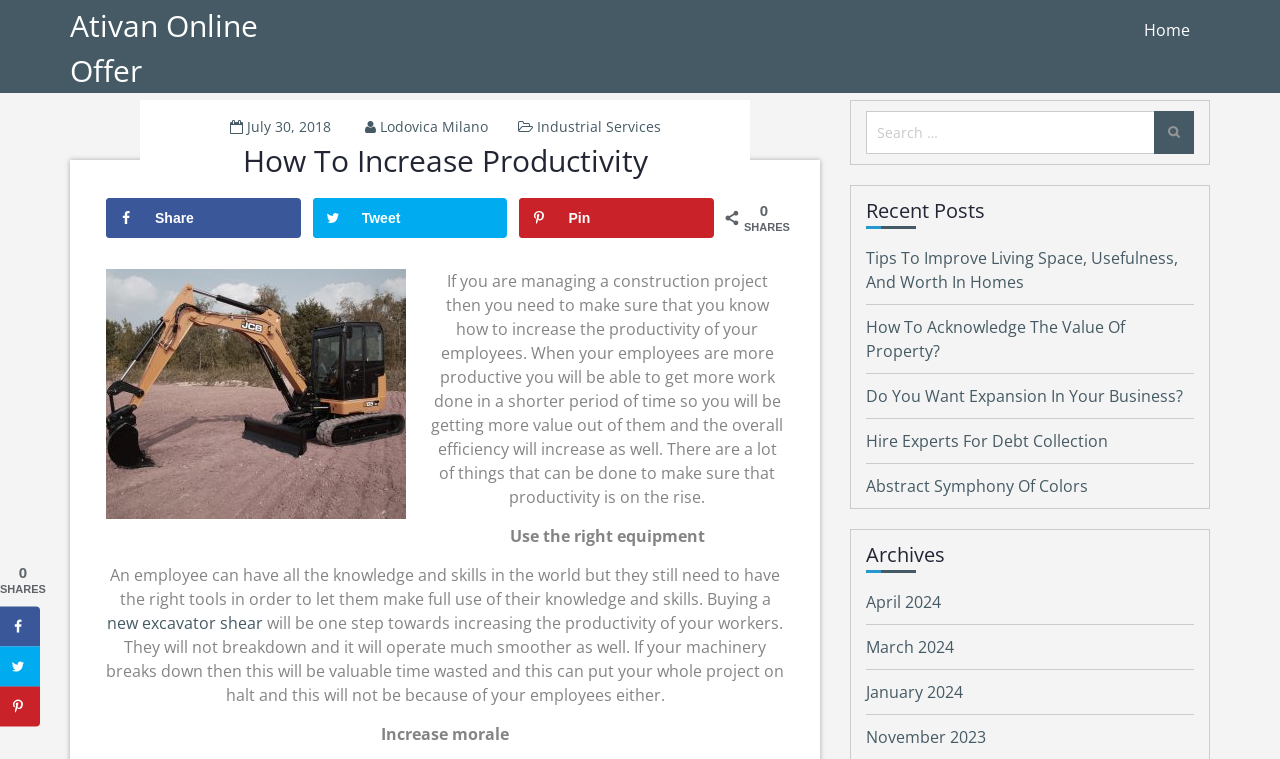Determine the bounding box coordinates for the HTML element mentioned in the following description: "Ativan Online Offer". The coordinates should be a list of four floats ranging from 0 to 1, represented as [left, top, right, bottom].

[0.055, 0.007, 0.202, 0.12]